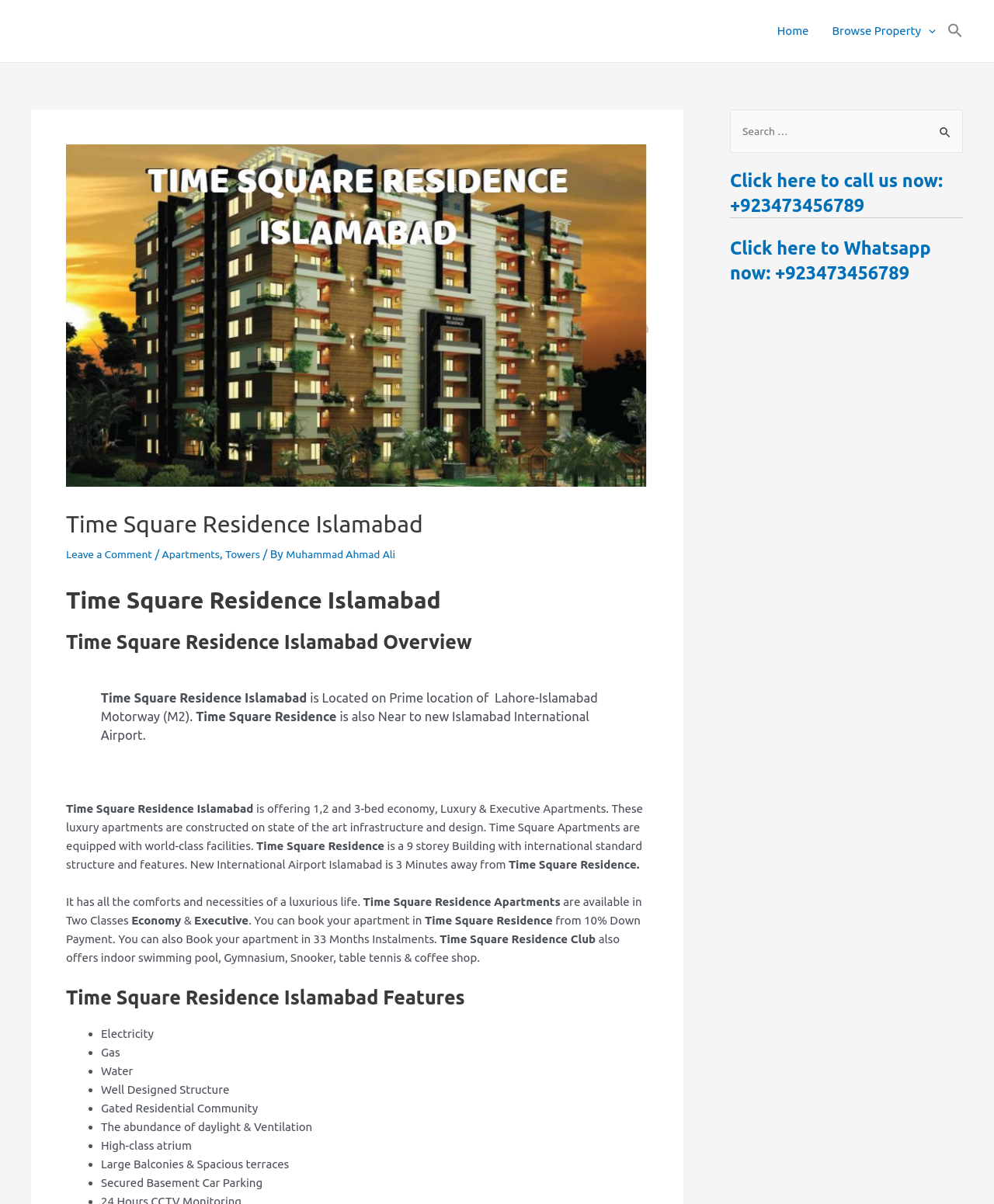Your task is to extract the text of the main heading from the webpage.

Time Square Residence Islamabad